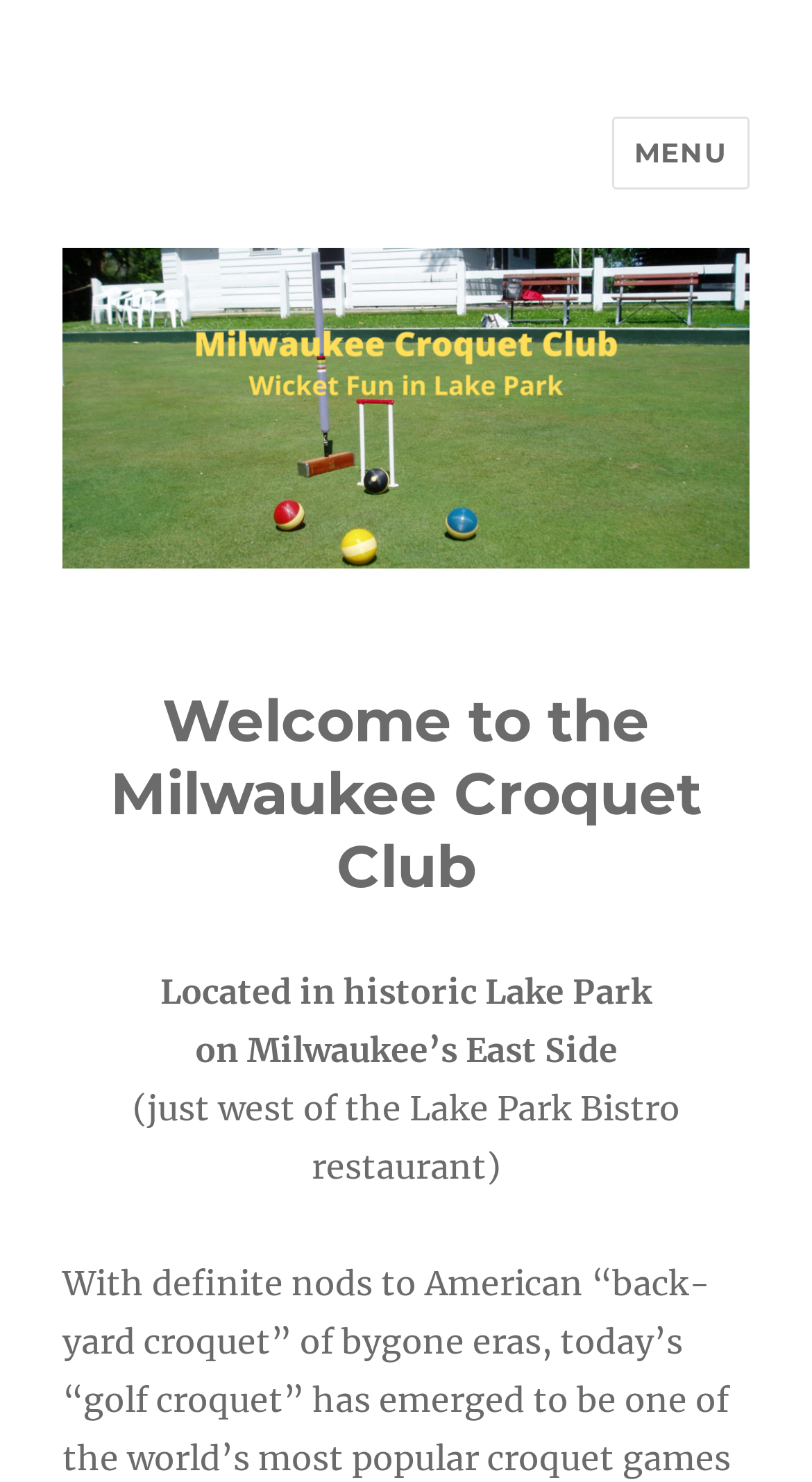Using the provided element description "Milwaukee Croquet Club", determine the bounding box coordinates of the UI element.

[0.077, 0.103, 0.849, 0.143]